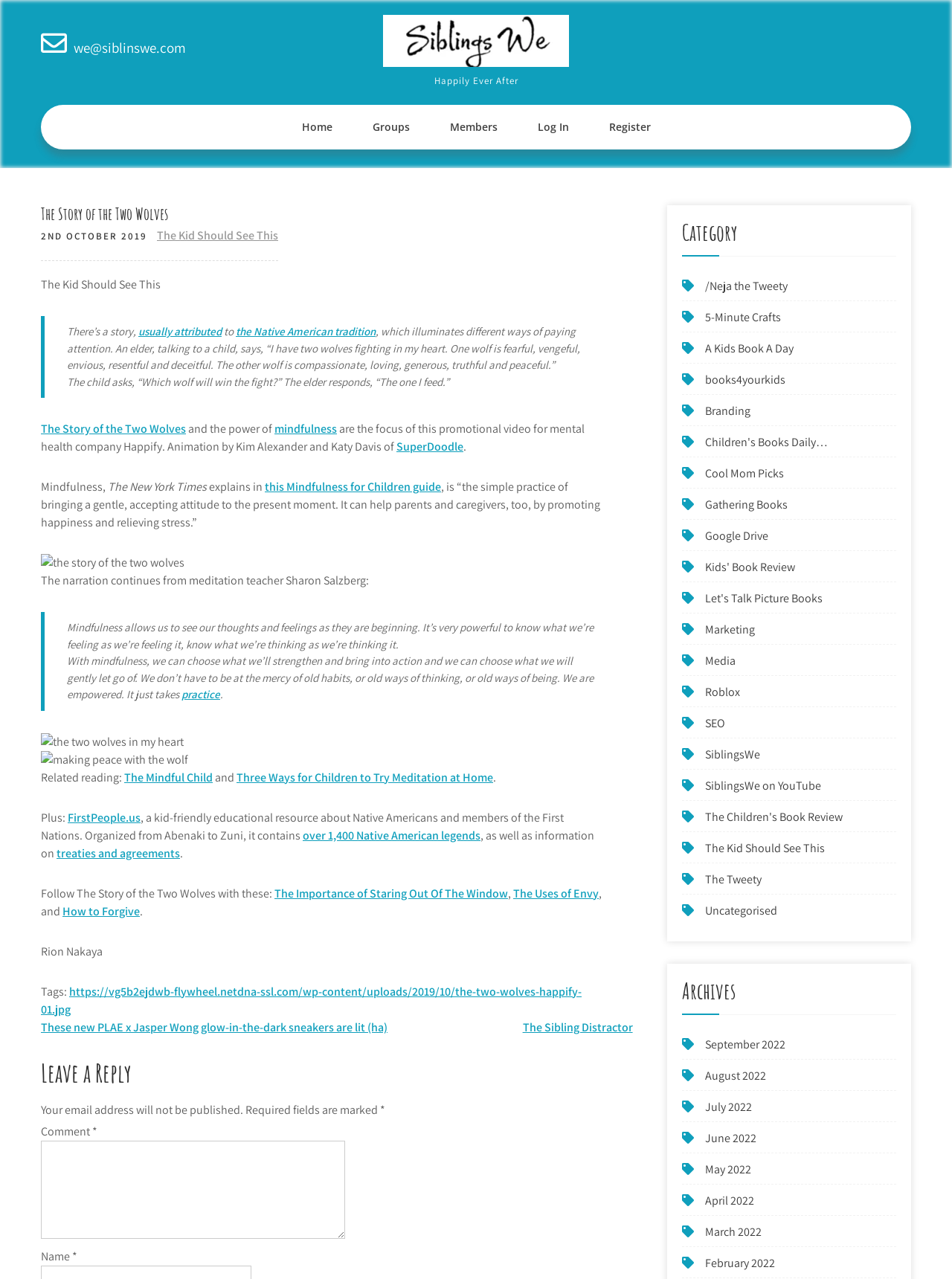What is the name of the mental health company mentioned in the article?
Relying on the image, give a concise answer in one word or a brief phrase.

Happify